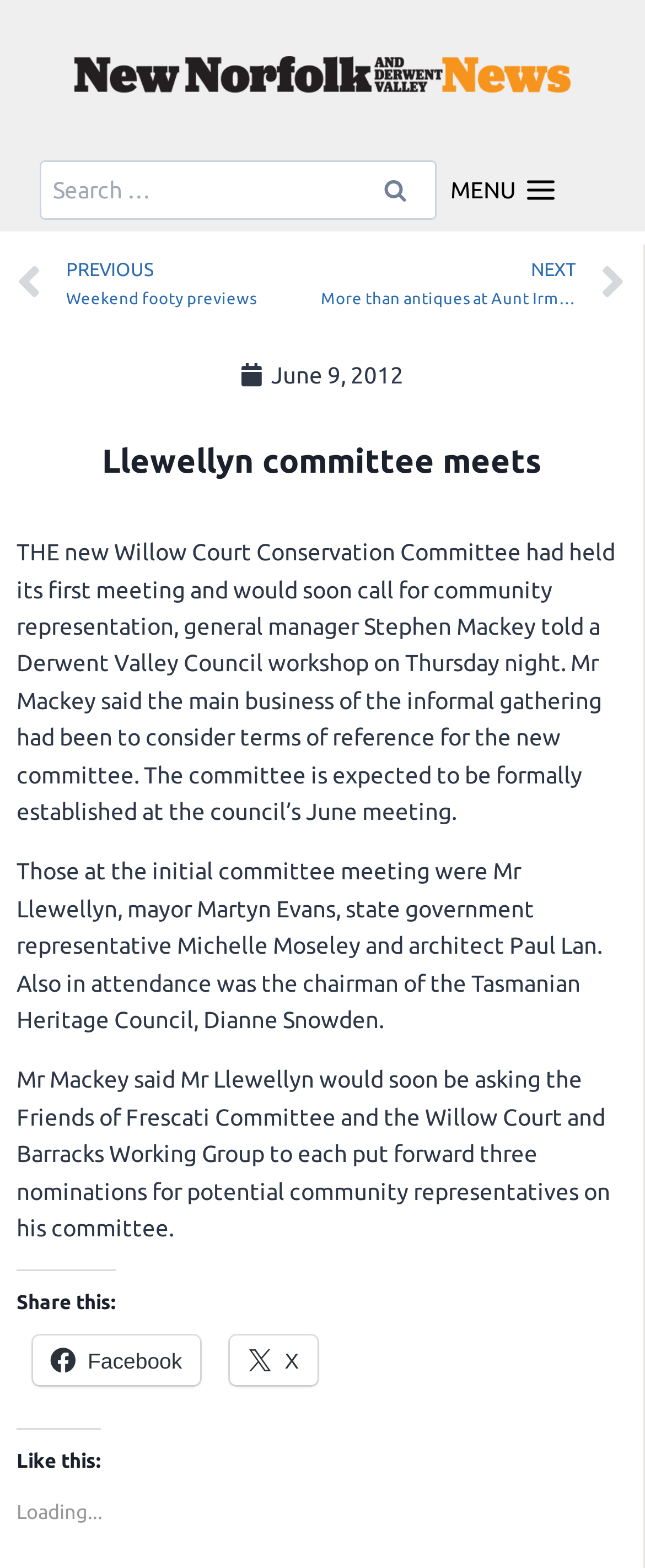Who is the general manager mentioned in the article?
Refer to the image and give a detailed answer to the query.

I found the general manager's name by reading the main article content, which mentions that 'general manager Stephen Mackey told a Derwent Valley Council workshop on Thursday night' about the new Willow Court Conservation Committee.